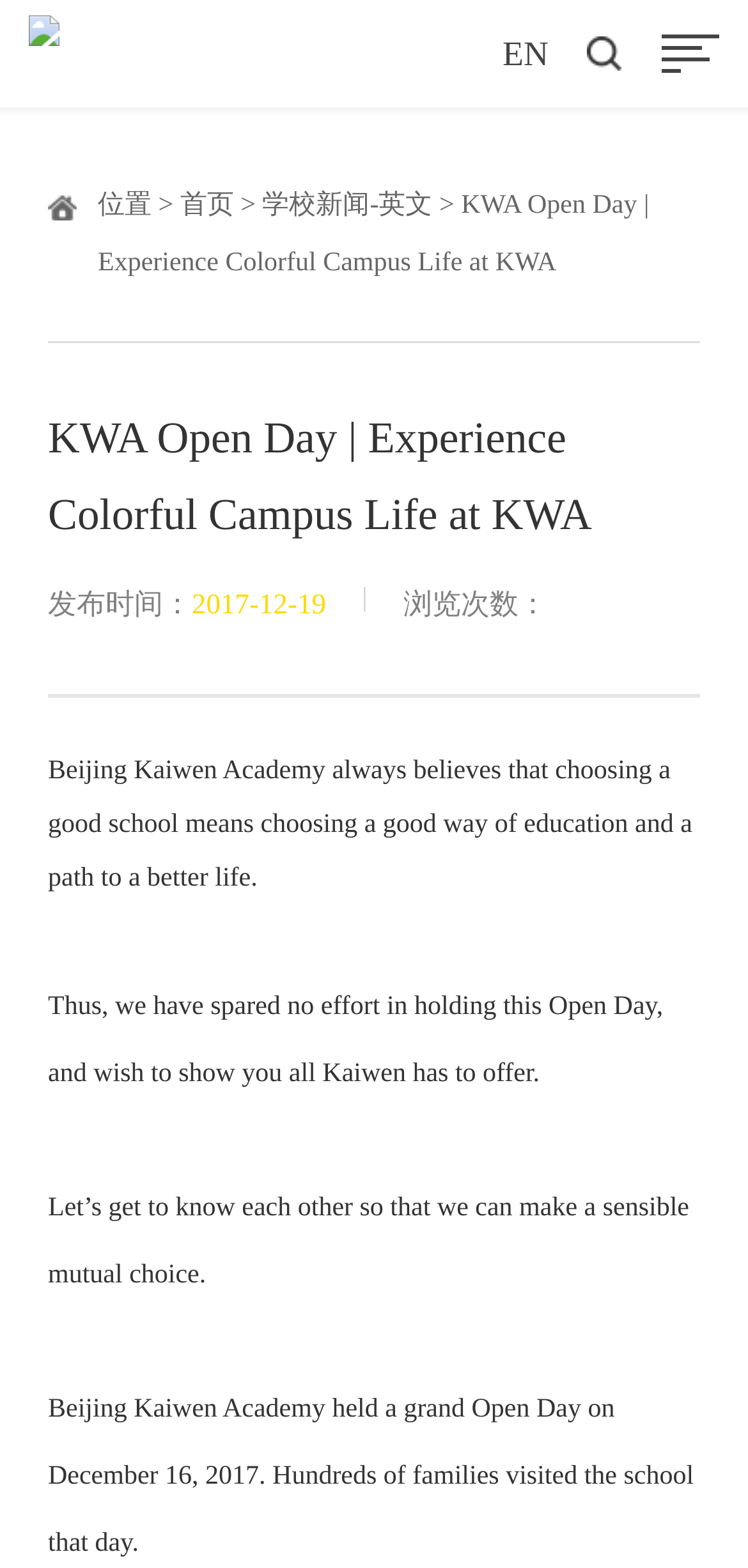Provide the bounding box for the UI element matching this description: "parent_node: EN".

[0.038, 0.0, 0.079, 0.03]